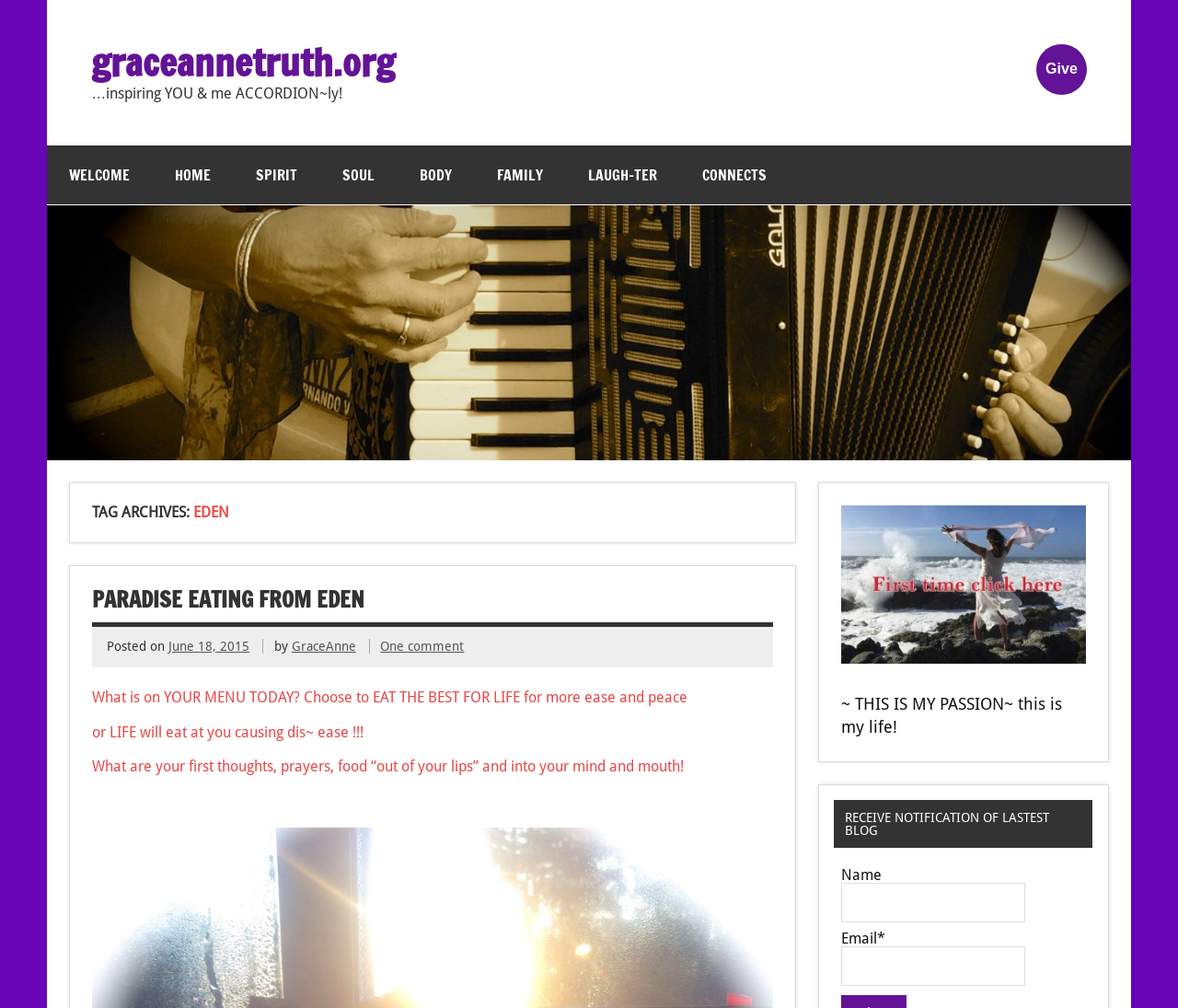Identify the coordinates of the bounding box for the element described below: "parent_node: Email* name="esfpx_email"". Return the coordinates as four float numbers between 0 and 1: [left, top, right, bottom].

[0.714, 0.939, 0.87, 0.978]